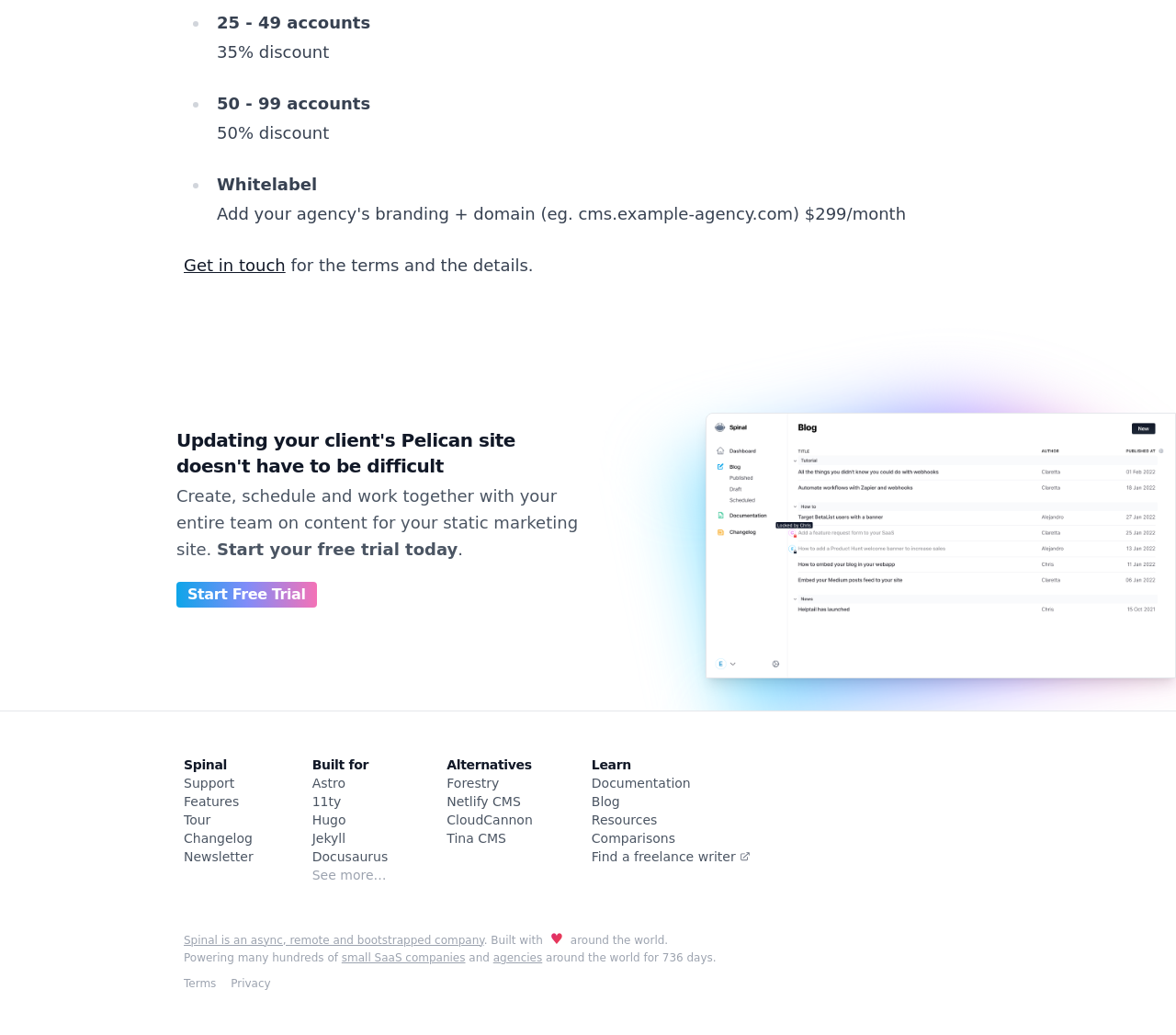Kindly provide the bounding box coordinates of the section you need to click on to fulfill the given instruction: "View the features of Spinal".

[0.156, 0.767, 0.203, 0.781]